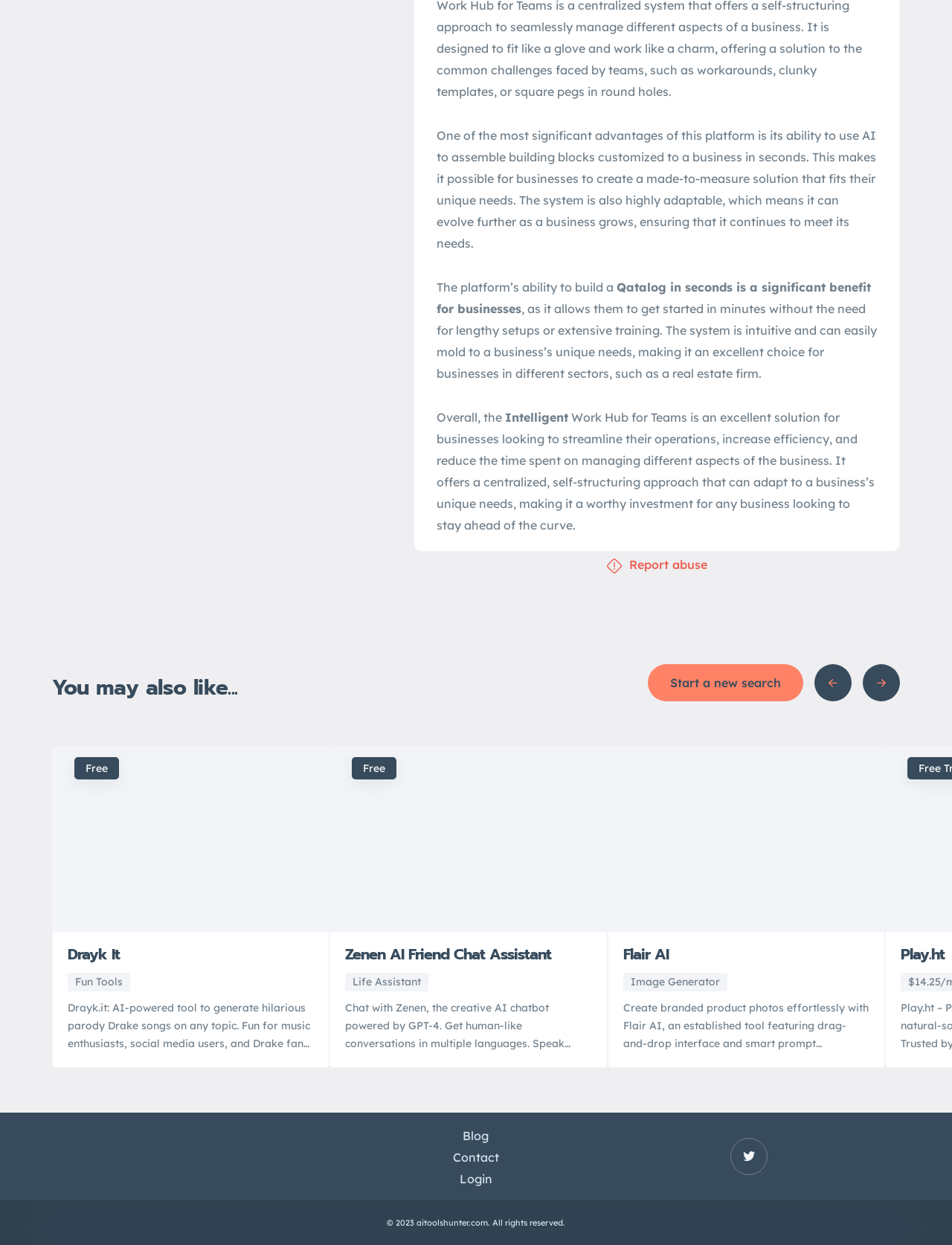Reply to the question below using a single word or brief phrase:
What is the topic of the first link on the webpage?

Drayk It